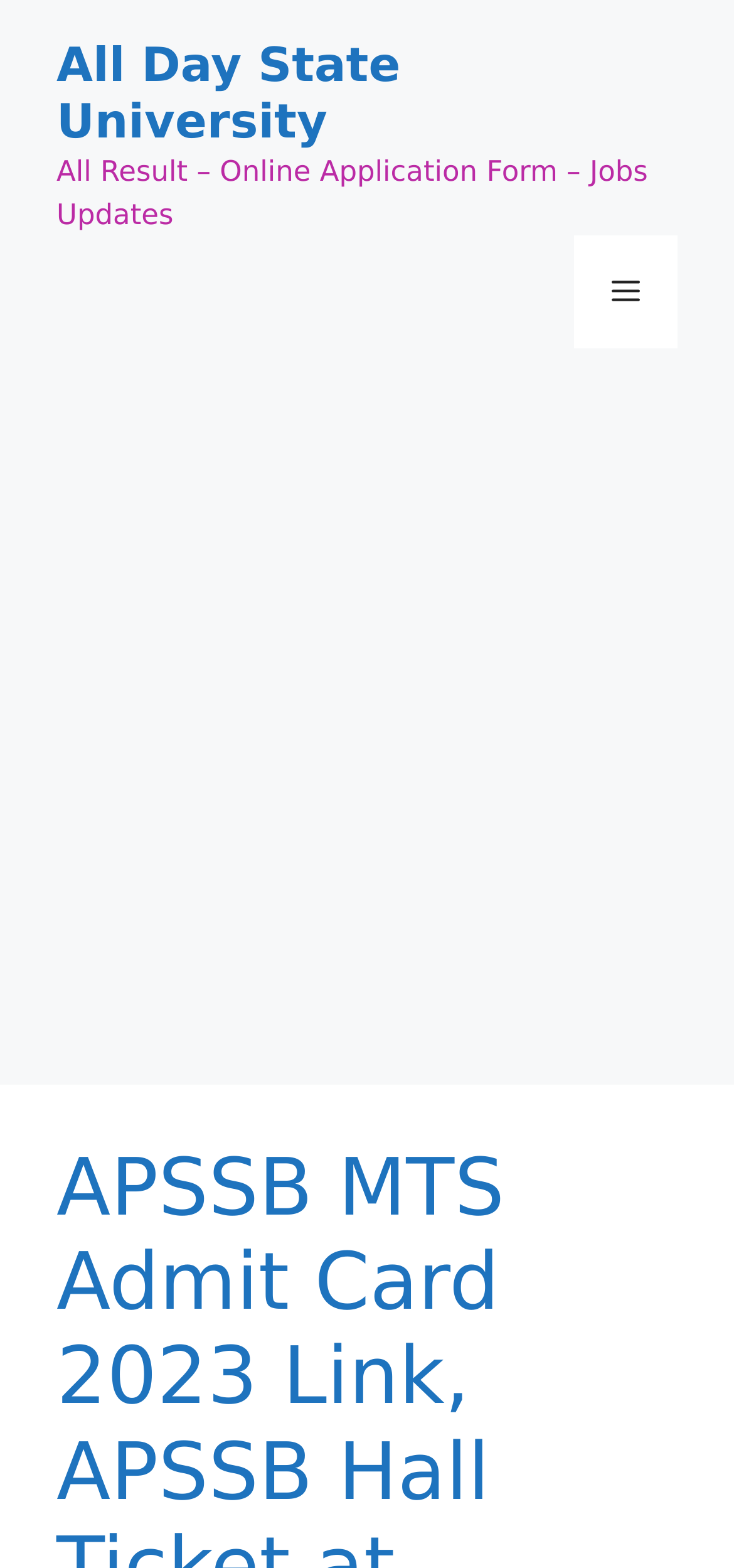Find the bounding box of the web element that fits this description: "Menu".

[0.782, 0.15, 0.923, 0.222]